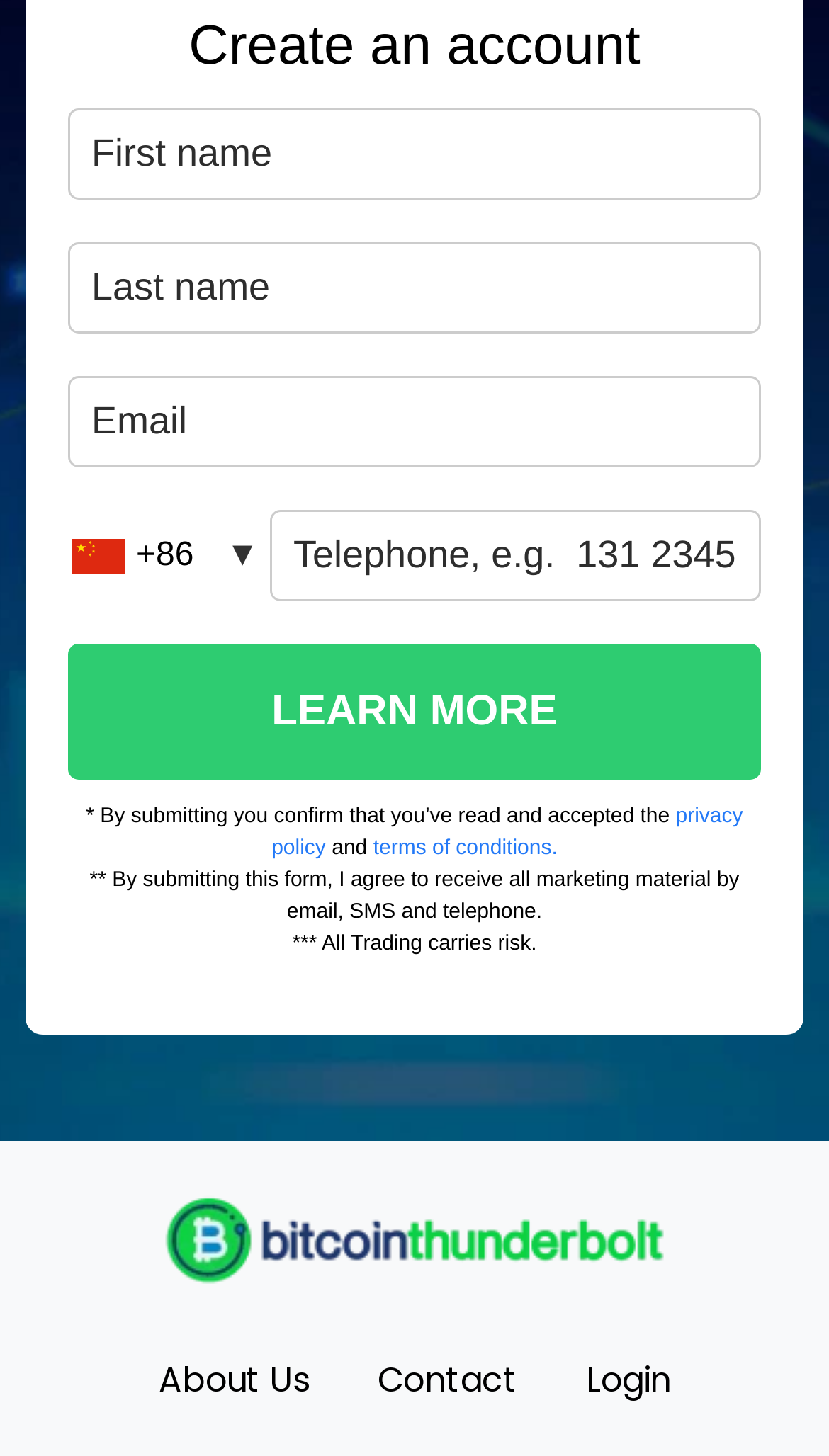Refer to the image and provide an in-depth answer to the question:
What is the purpose of the form?

Based on the webpage, there are several text boxes to input personal information such as first name, last name, email, and telephone number. There is also a 'LEARN MORE' button and a submission confirmation message, indicating that the form is used to submit personal information.